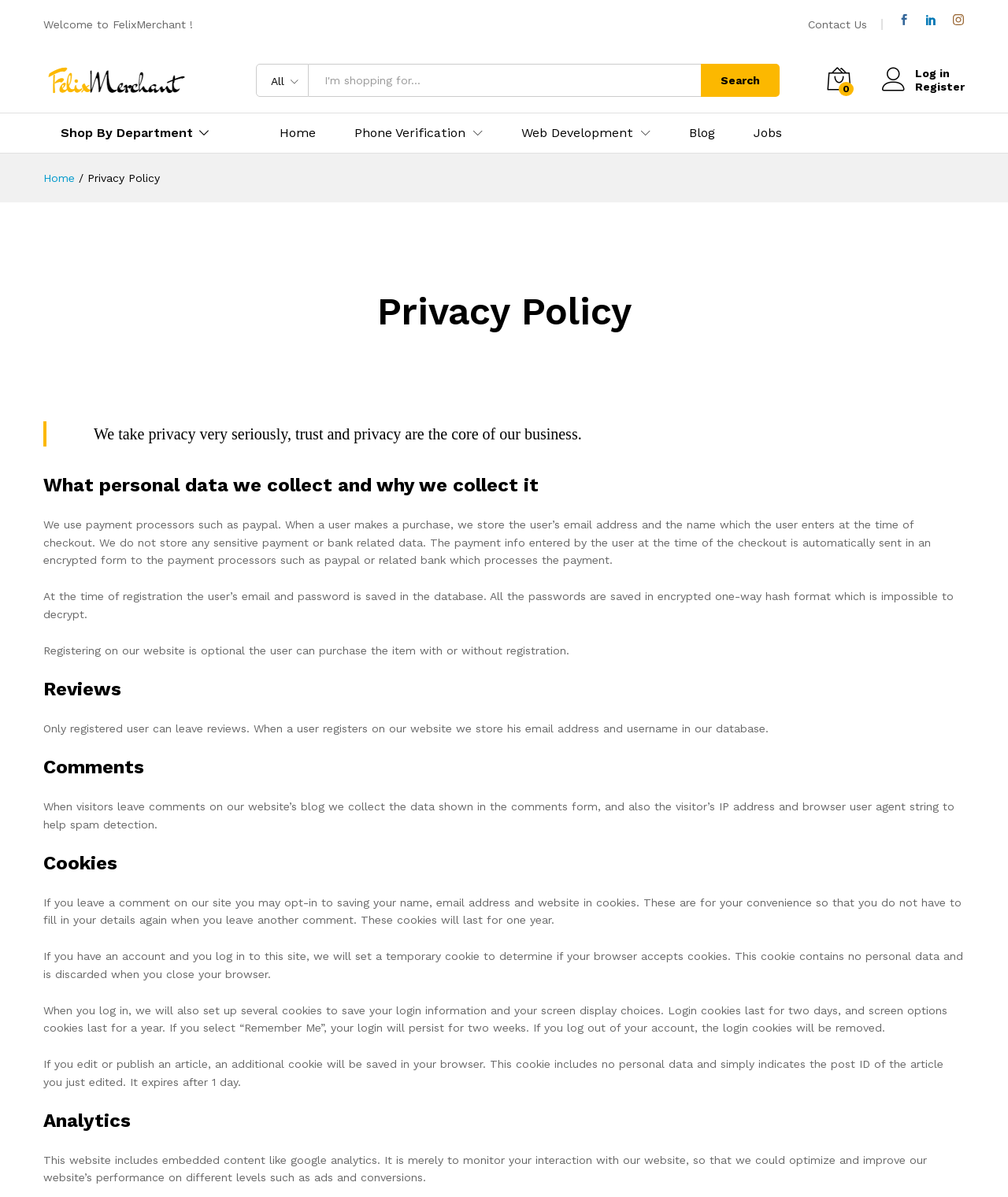Locate the bounding box coordinates of the element you need to click to accomplish the task described by this instruction: "Visit the 'Blog' page".

[0.684, 0.106, 0.709, 0.116]